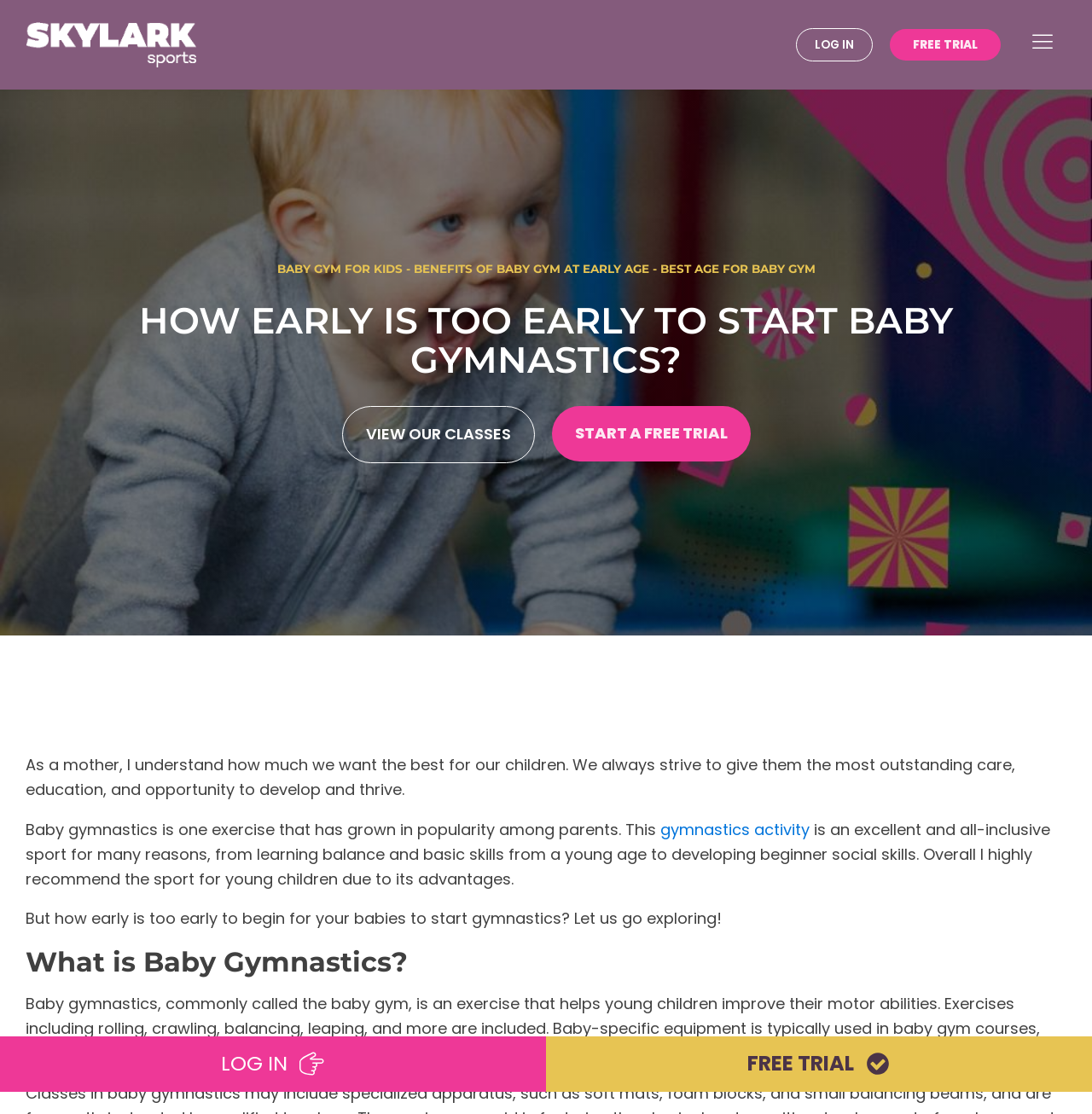Utilize the details in the image to give a detailed response to the question: What is the purpose of baby gymnastics?

According to the webpage, baby gymnastics is an exercise that helps young children improve their motor abilities, including rolling, crawling, balancing, leaping, and more.